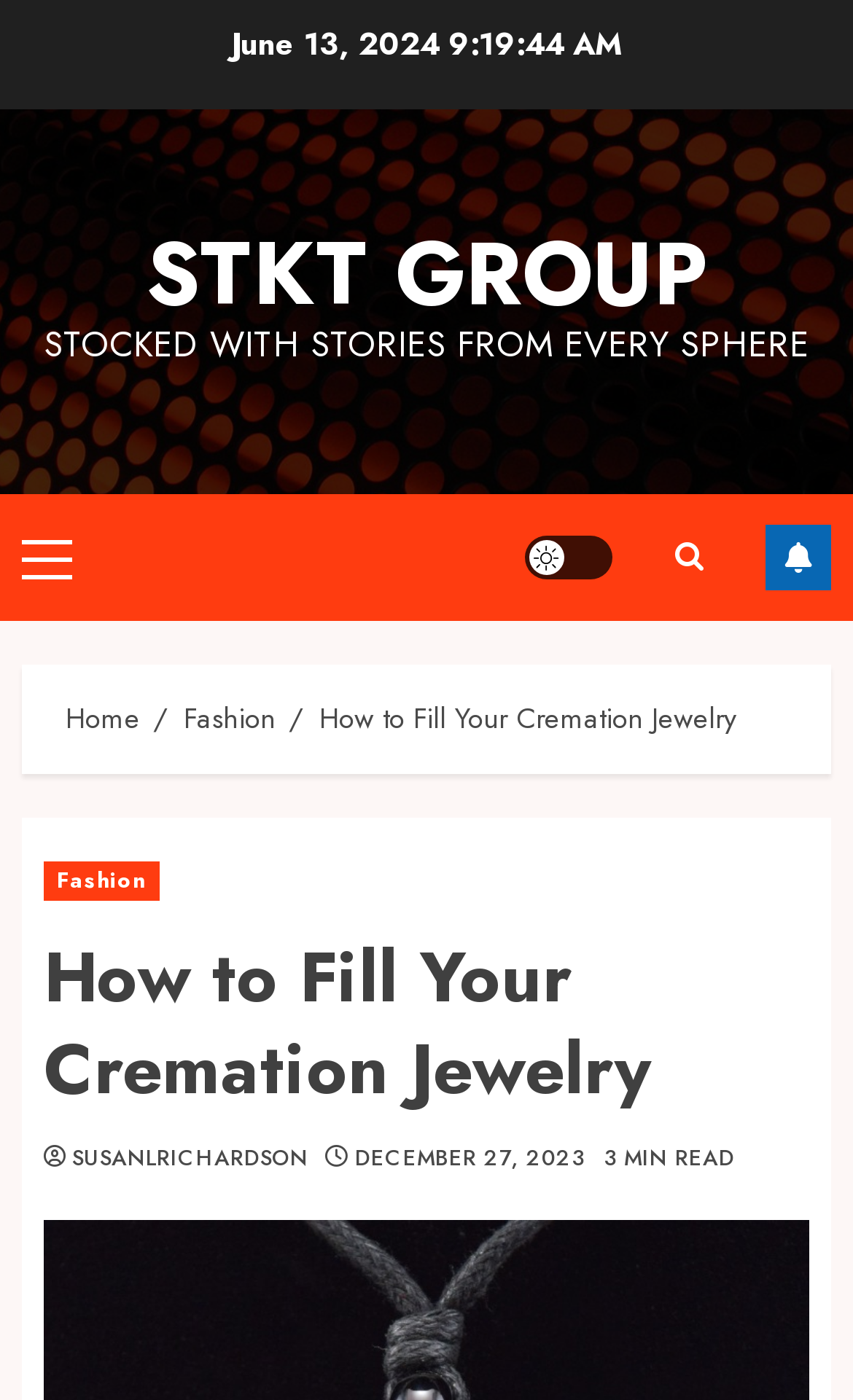Determine the bounding box coordinates of the UI element that matches the following description: "Light/Dark Button". The coordinates should be four float numbers between 0 and 1 in the format [left, top, right, bottom].

[0.615, 0.382, 0.718, 0.413]